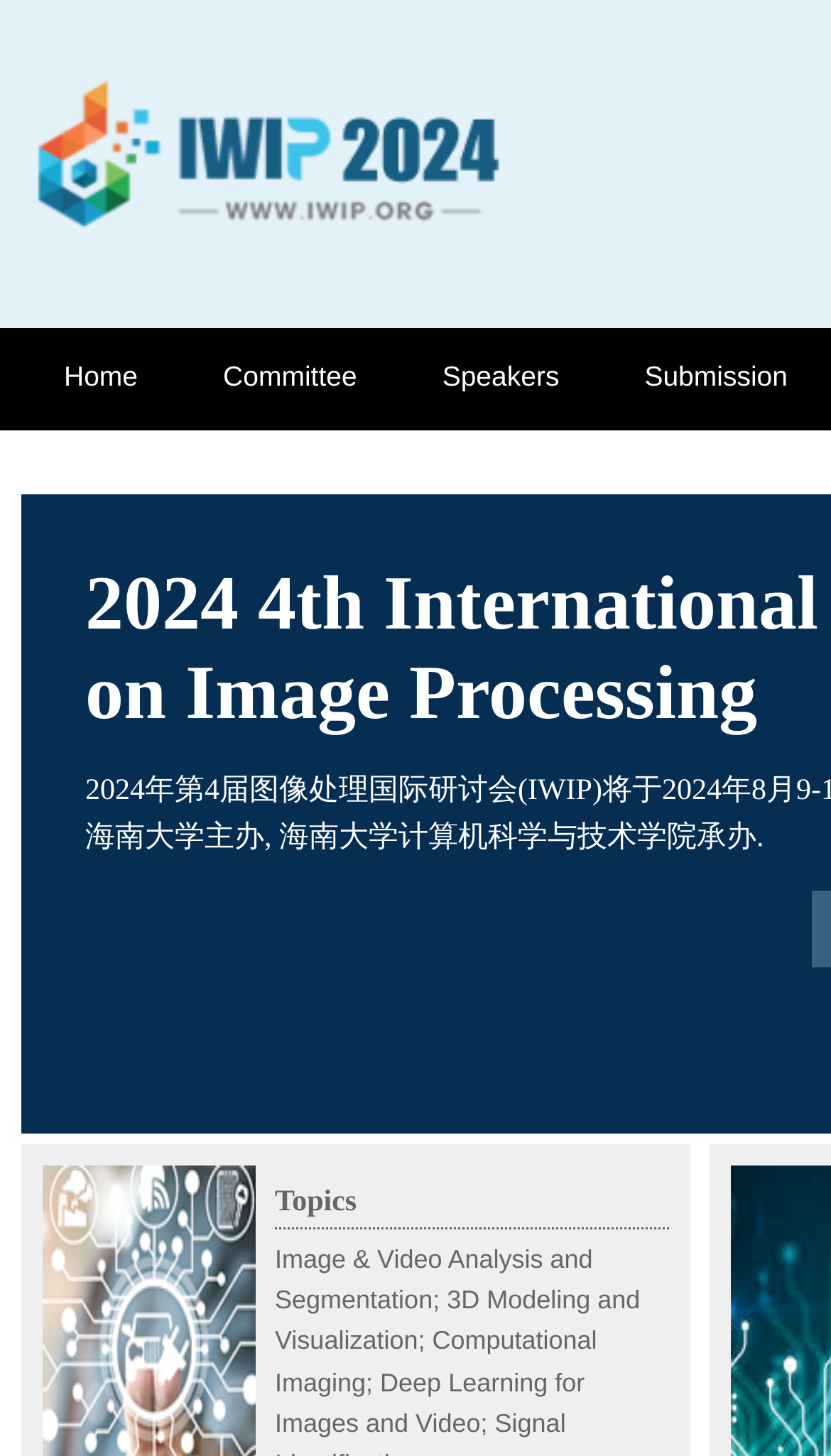Analyze the image and deliver a detailed answer to the question: How many navigation links are there?

I counted the number of links in the navigation menu, which are 'Home', 'Committee', 'Speakers', and 'Submission', so there are 4 navigation links.